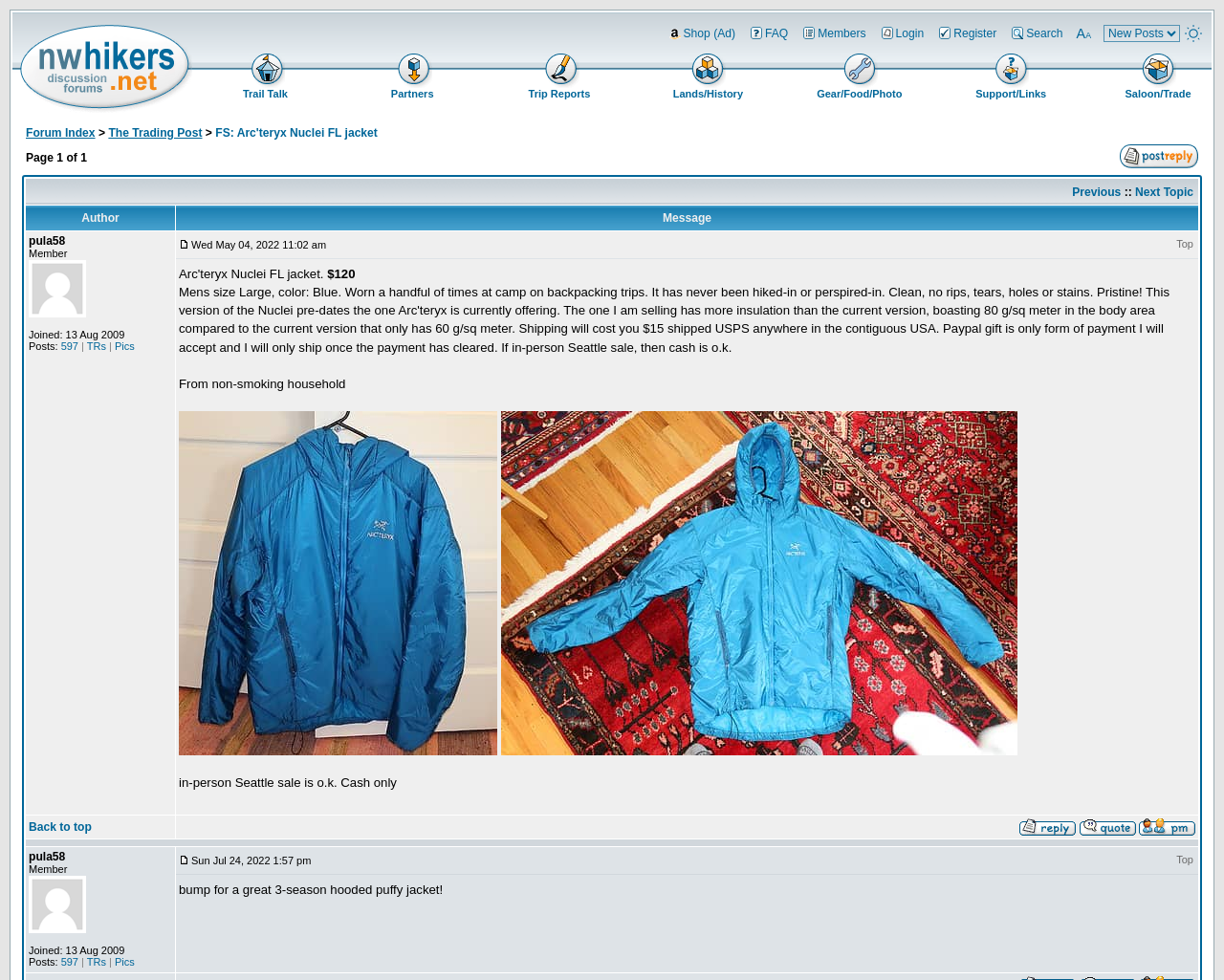Given the element description Contact us, identify the bounding box coordinates for the UI element on the webpage screenshot. The format should be (top-left x, top-left y, bottom-right x, bottom-right y), with values between 0 and 1.

None